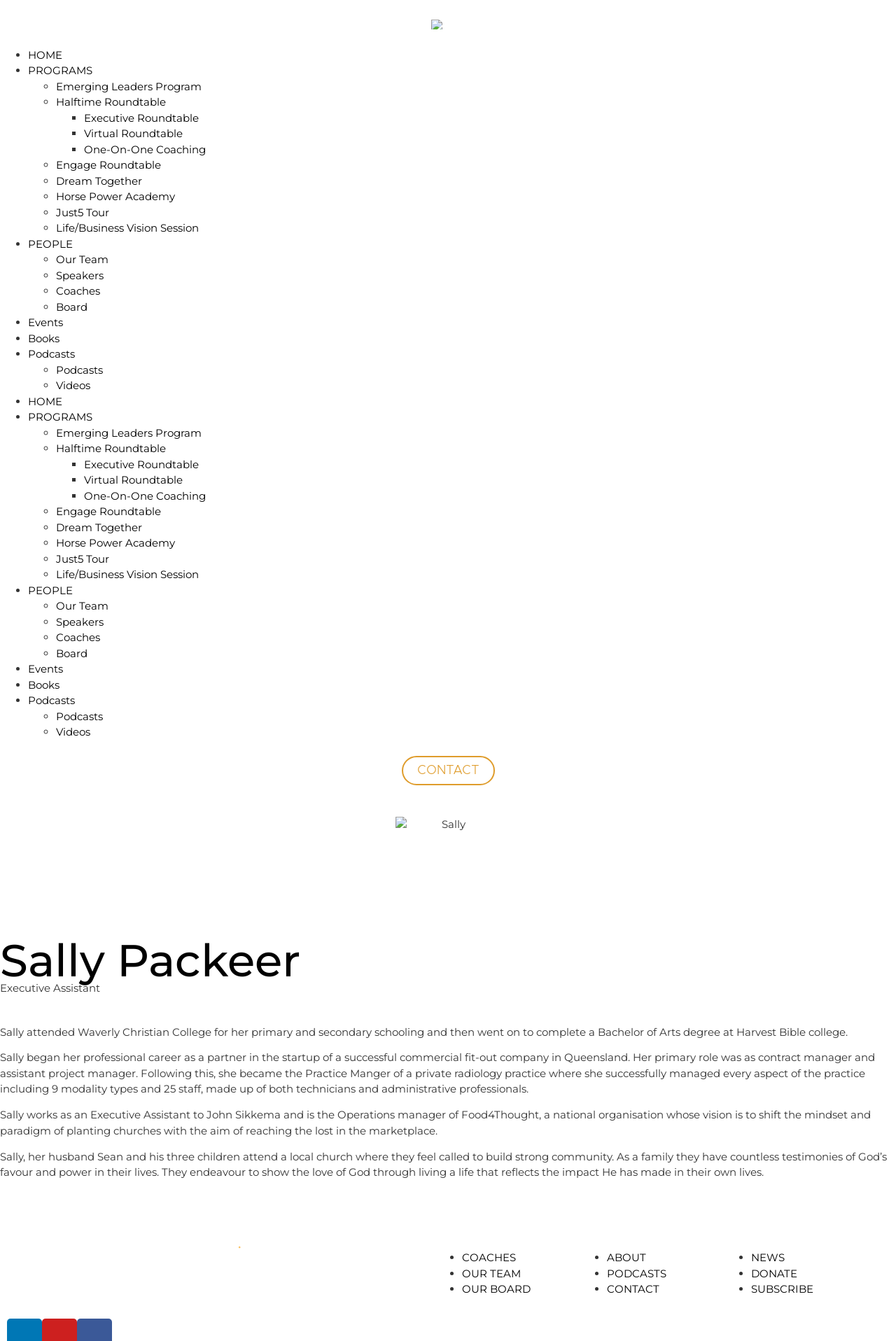Find the bounding box coordinates of the clickable region needed to perform the following instruction: "Contact Sally Packeer". The coordinates should be provided as four float numbers between 0 and 1, i.e., [left, top, right, bottom].

[0.448, 0.564, 0.552, 0.586]